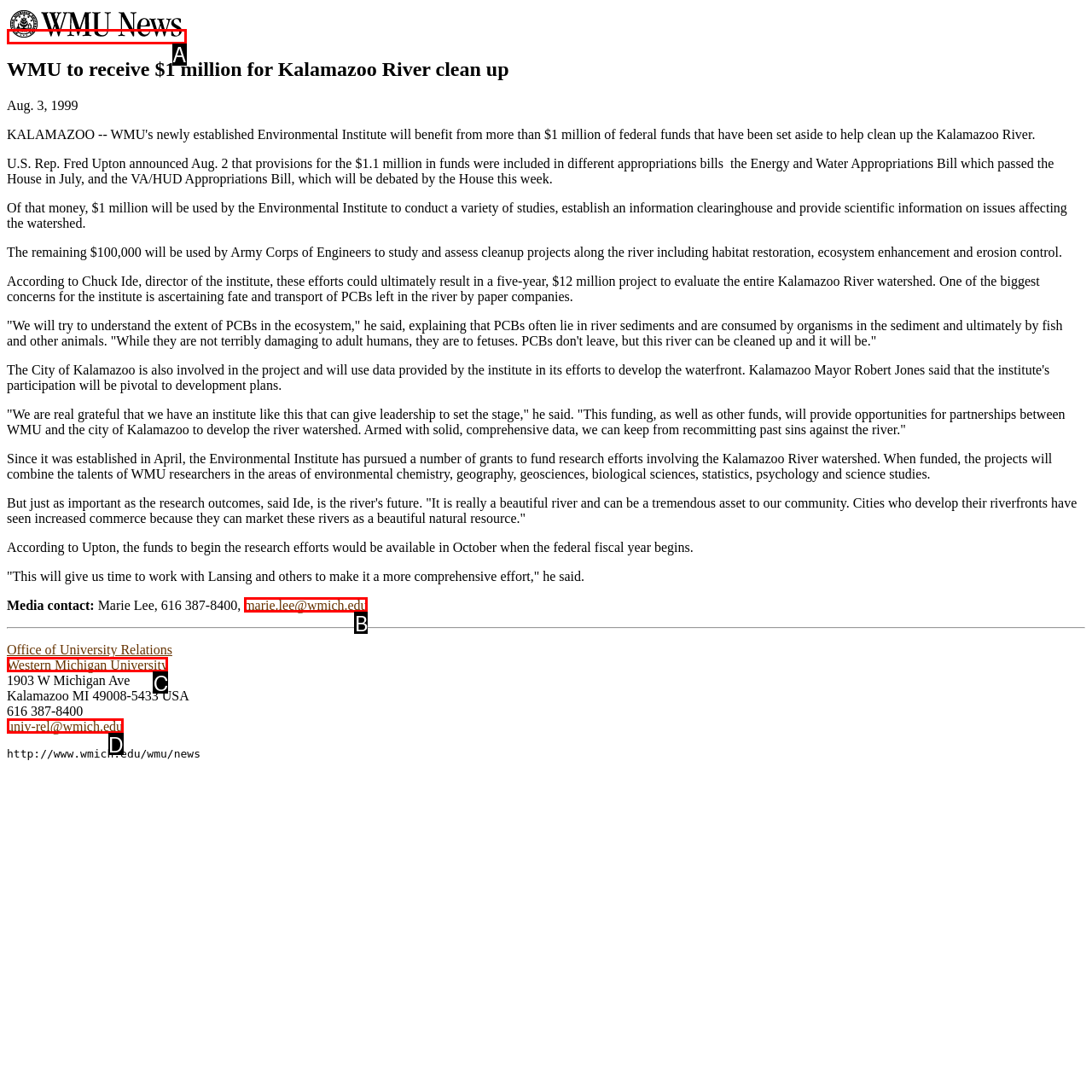Select the letter that corresponds to the description: Western Michigan University. Provide your answer using the option's letter.

C